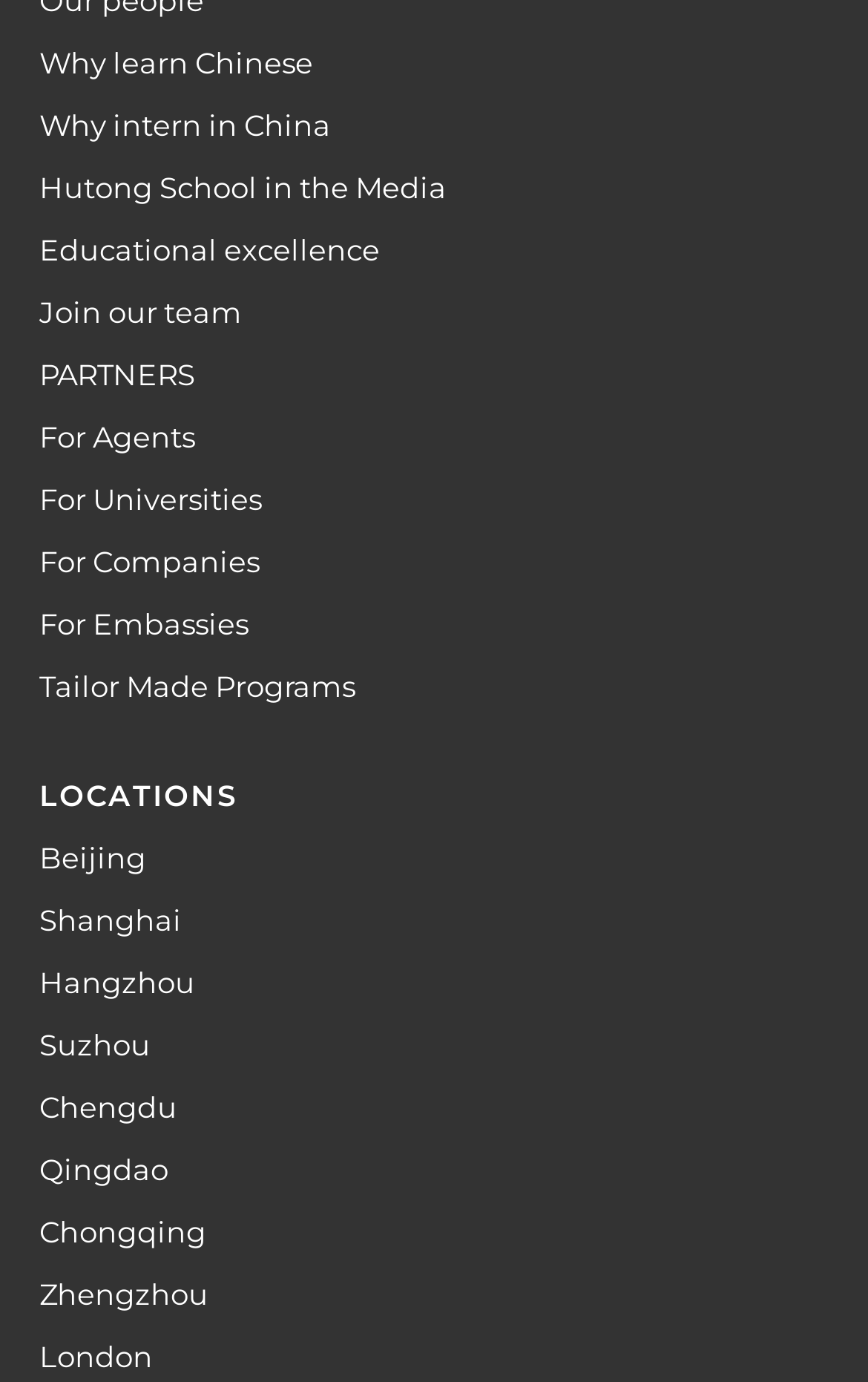Specify the bounding box coordinates of the element's area that should be clicked to execute the given instruction: "Discover opportunities for companies". The coordinates should be four float numbers between 0 and 1, i.e., [left, top, right, bottom].

[0.045, 0.393, 0.299, 0.419]